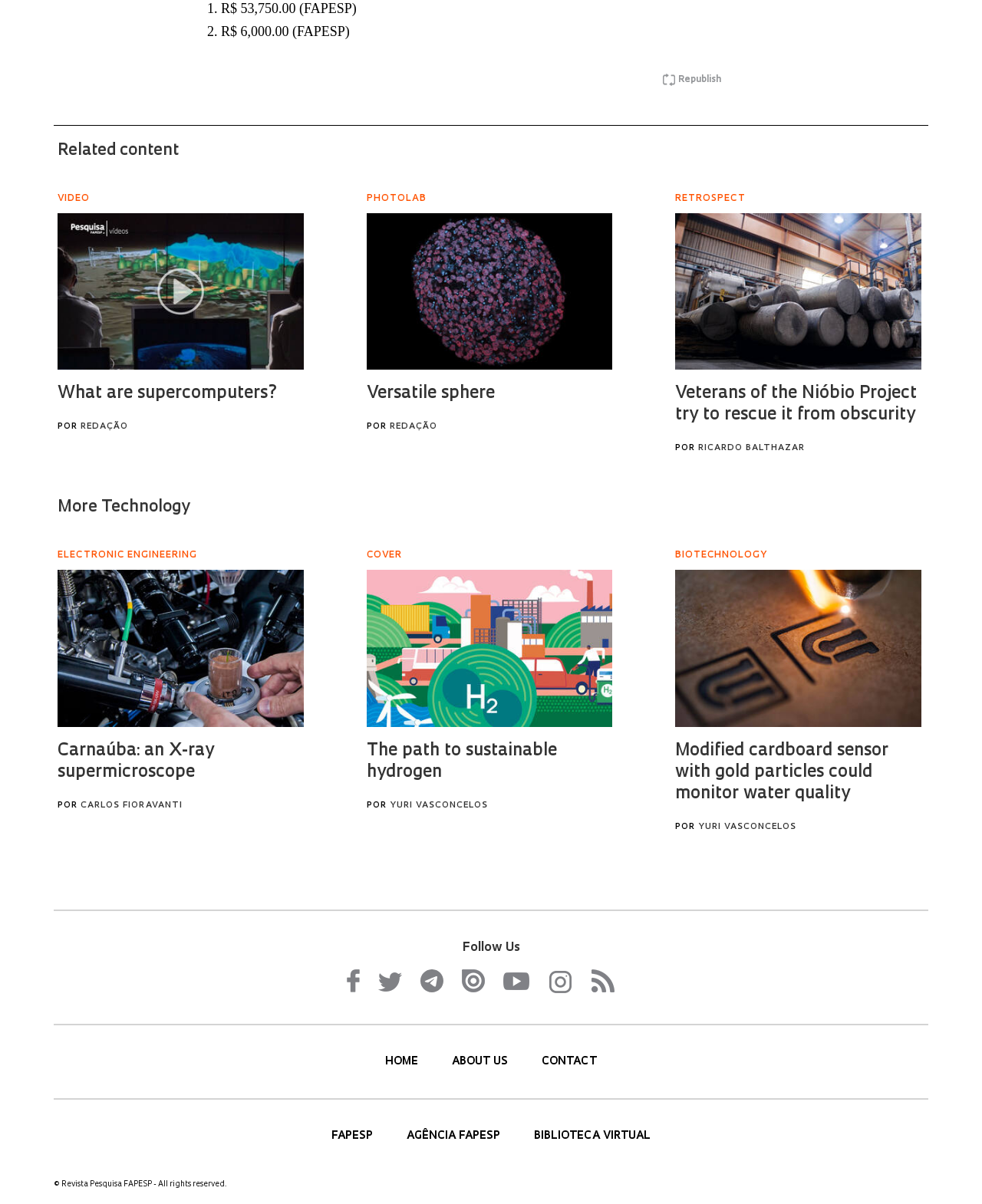Please identify the bounding box coordinates of the region to click in order to complete the given instruction: "Check the Biblioteca Virtual". The coordinates should be four float numbers between 0 and 1, i.e., [left, top, right, bottom].

[0.544, 0.939, 0.662, 0.949]